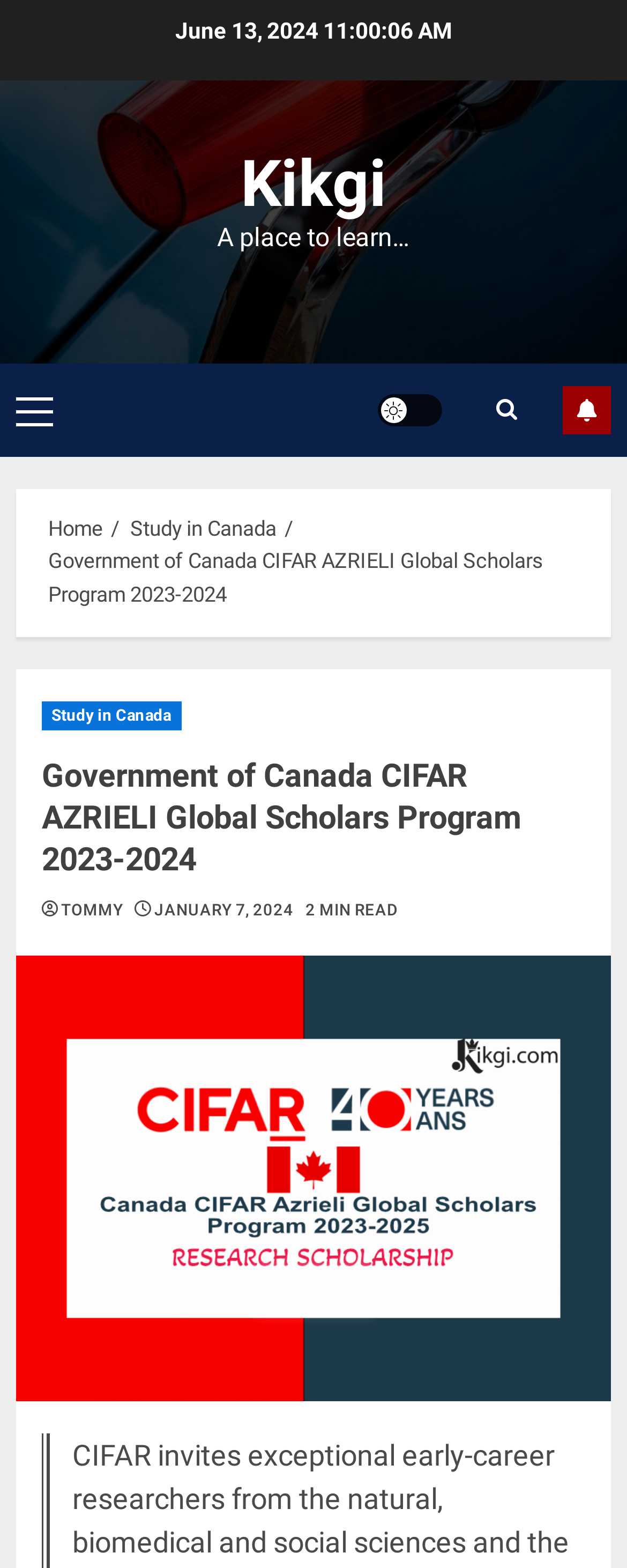Determine the bounding box coordinates of the area to click in order to meet this instruction: "Click on the 'Light/Dark Button'".

[0.603, 0.251, 0.705, 0.271]